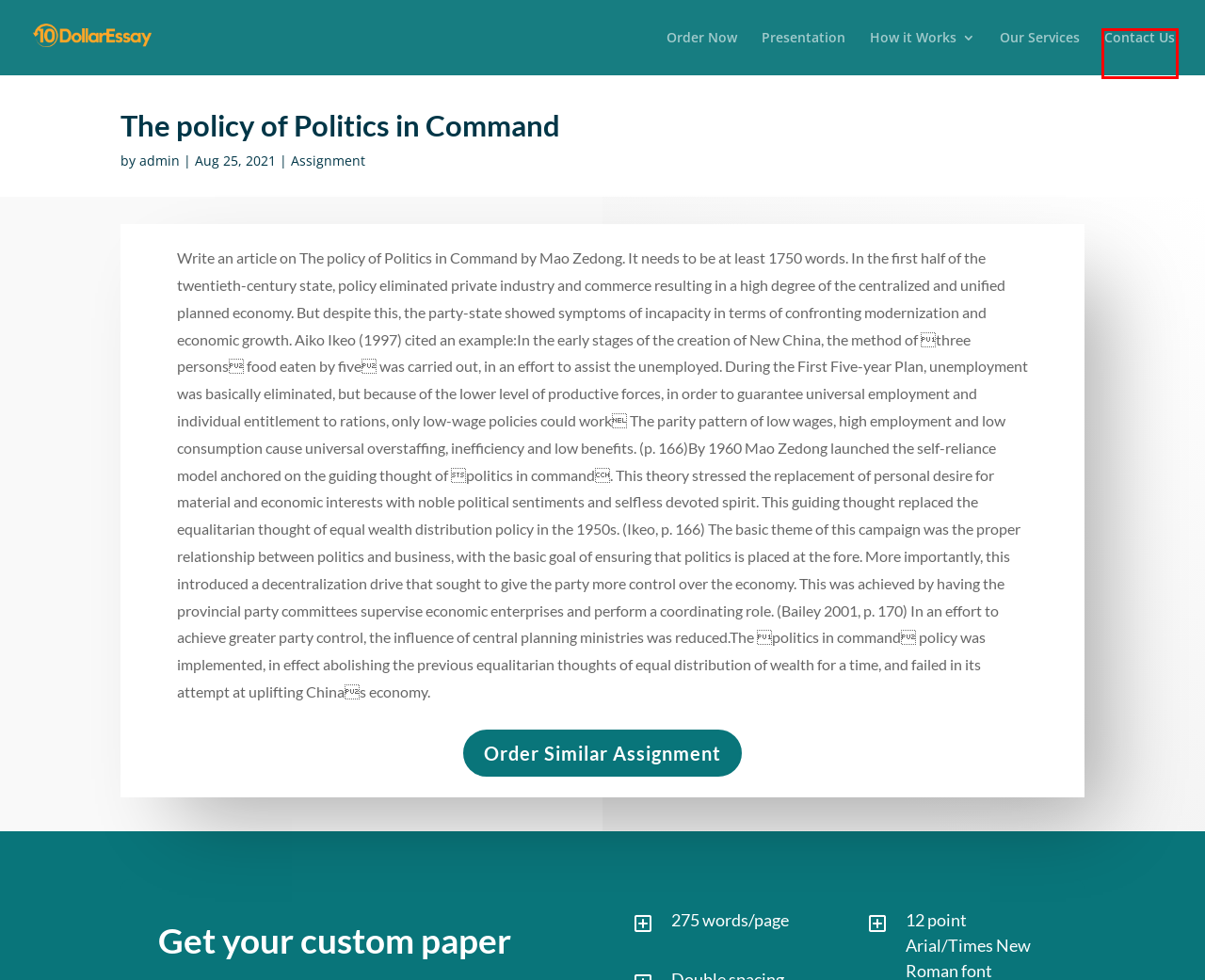A screenshot of a webpage is provided, featuring a red bounding box around a specific UI element. Identify the webpage description that most accurately reflects the new webpage after interacting with the selected element. Here are the candidates:
A. Pricing and Quality – The cheapest Essay Writing Service
B. EmailMe Form - 10 Dollar Essay
C. Contact Us – The cheapest Essay Writing Service
D. admin – The cheapest Essay Writing Service
E. Assignment – The cheapest Essay Writing Service
F. The cheapest Essay Writing Service  – 10DollarEssay
G. Our Services – The cheapest Essay Writing Service
H. How it Works – The cheapest Essay Writing Service

C